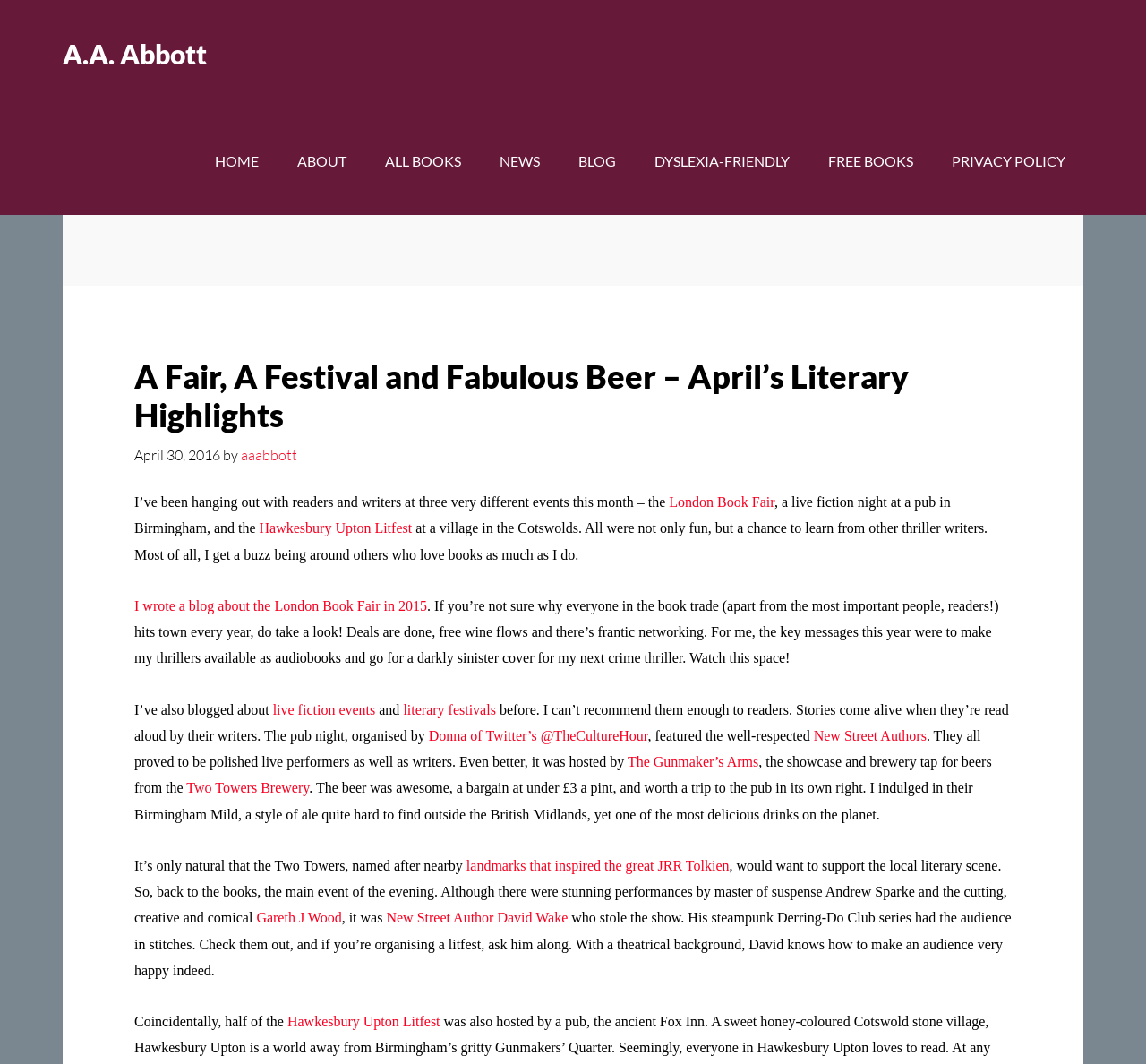Provide an in-depth description of the elements and layout of the webpage.

This webpage is an archive of blog posts from @theculturehour, with a focus on literary events and book-related topics. At the top of the page, there are two "Skip to" links, one for main content and one for the footer. Below these links, there is a navigation menu with eight links: HOME, ABOUT, ALL BOOKS, NEWS, BLOG, DYSLEXIA-FRIENDLY, FREE BOOKS, and PRIVACY POLICY.

The main content of the page is a blog post titled "A Fair, A Festival and Fabulous Beer – April’s Literary Highlights." The post is written by A.A. Abbott and dated April 30, 2016. The post describes the author's experiences at three literary events: the London Book Fair, a live fiction night at a pub in Birmingham, and the Hawkesbury Upton Litfest in the Cotswolds.

The post is divided into several sections, each describing one of the events. There are links to other blog posts and websites throughout the text, including a link to a previous post about the London Book Fair and links to the websites of authors and literary organizations mentioned in the post.

The text is accompanied by no images, but there are several links to external websites and other blog posts. The overall layout of the page is simple and easy to navigate, with clear headings and concise text.